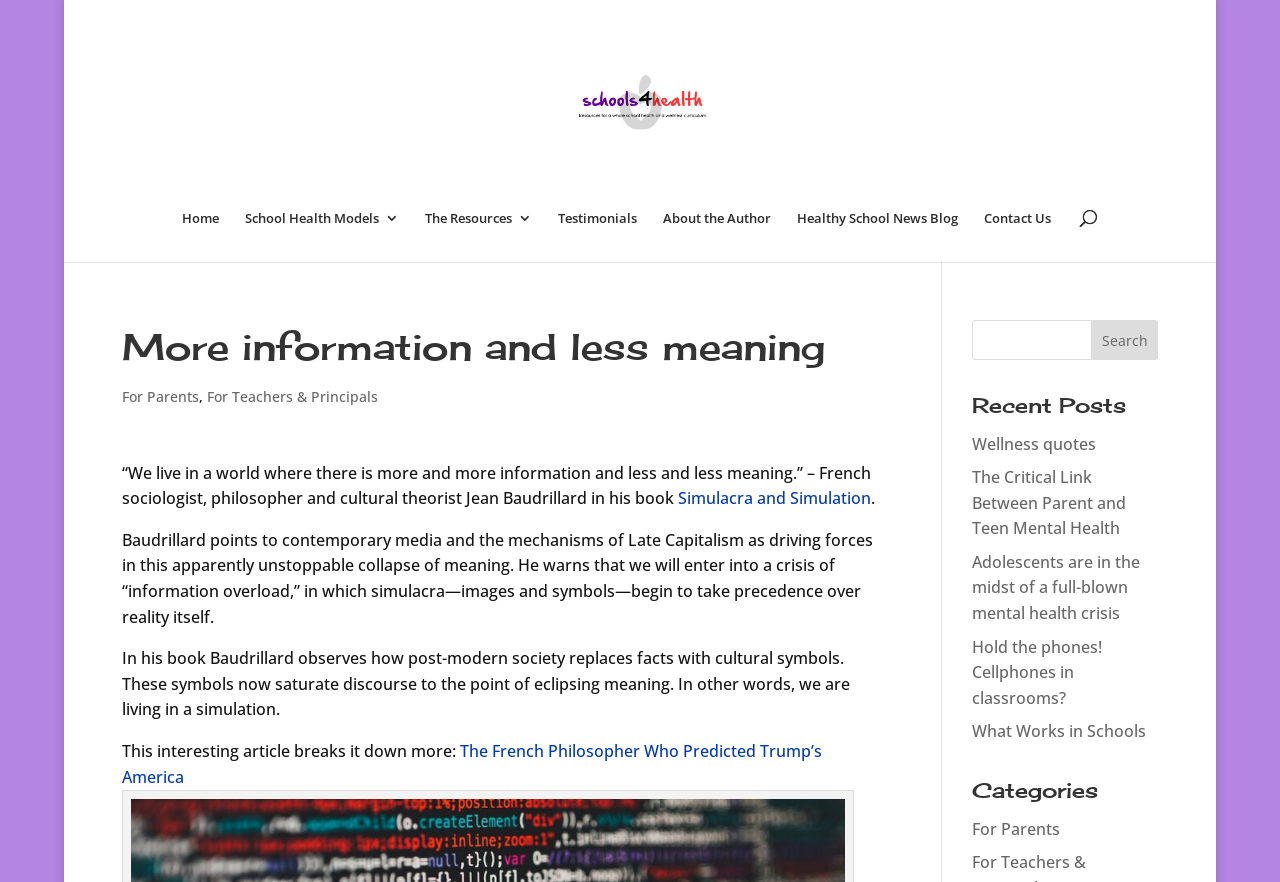Please determine the bounding box coordinates of the area that needs to be clicked to complete this task: 'Read the article about The French Philosopher Who Predicted Trump’s America'. The coordinates must be four float numbers between 0 and 1, formatted as [left, top, right, bottom].

[0.095, 0.839, 0.642, 0.893]